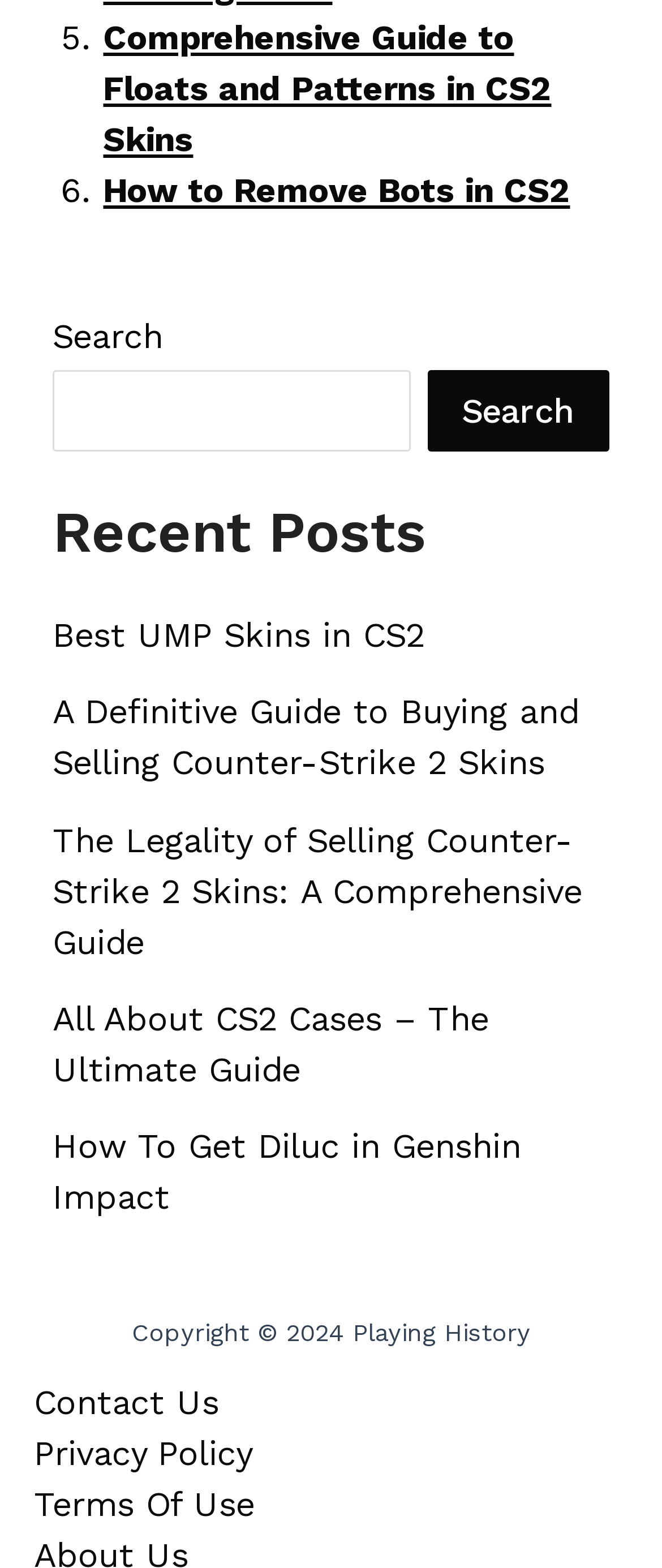Using the description: "Best UMP Skins in CS2", determine the UI element's bounding box coordinates. Ensure the coordinates are in the format of four float numbers between 0 and 1, i.e., [left, top, right, bottom].

[0.079, 0.392, 0.641, 0.418]